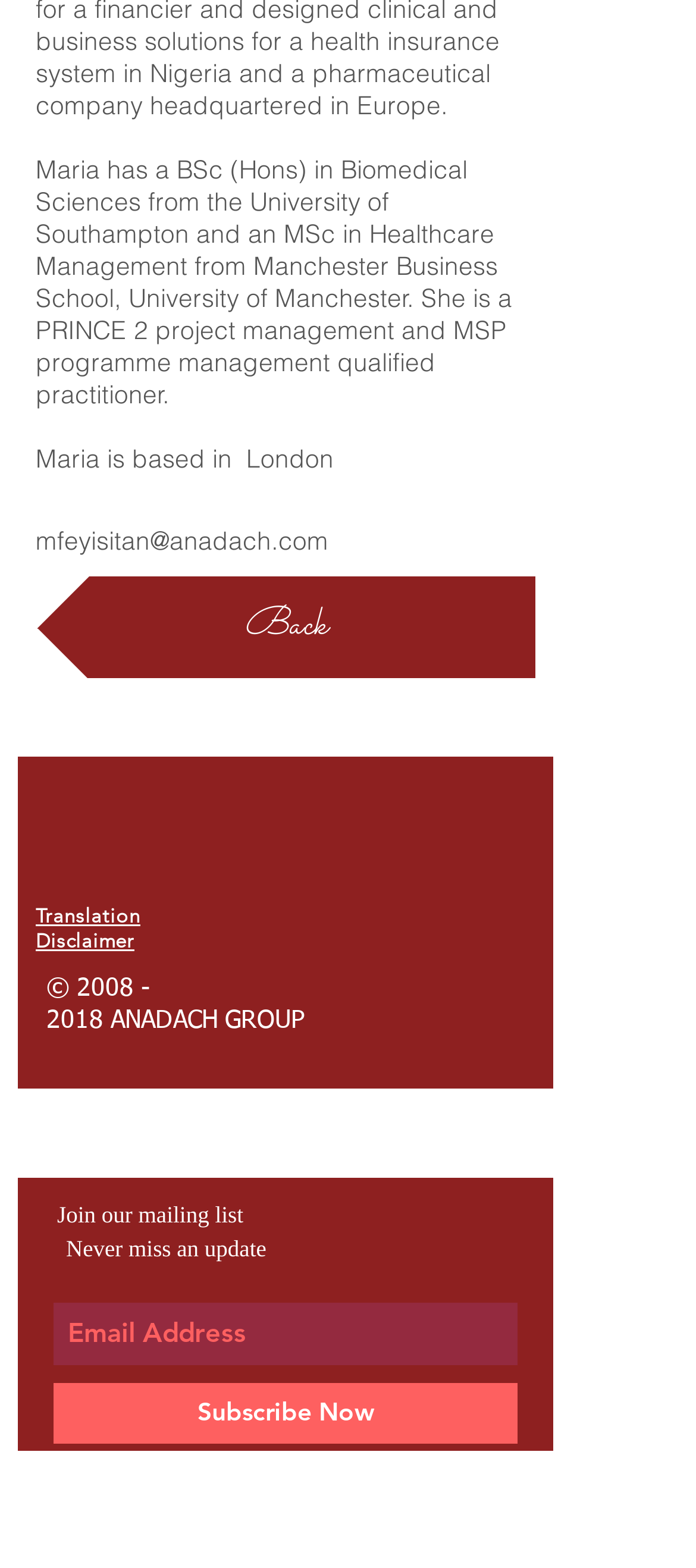What is the call-to-action button on the slideshow?
Provide a detailed and well-explained answer to the question.

The button on the slideshow region is labeled 'Subscribe Now', indicating that it is a call-to-action to subscribe to a mailing list or newsletter.